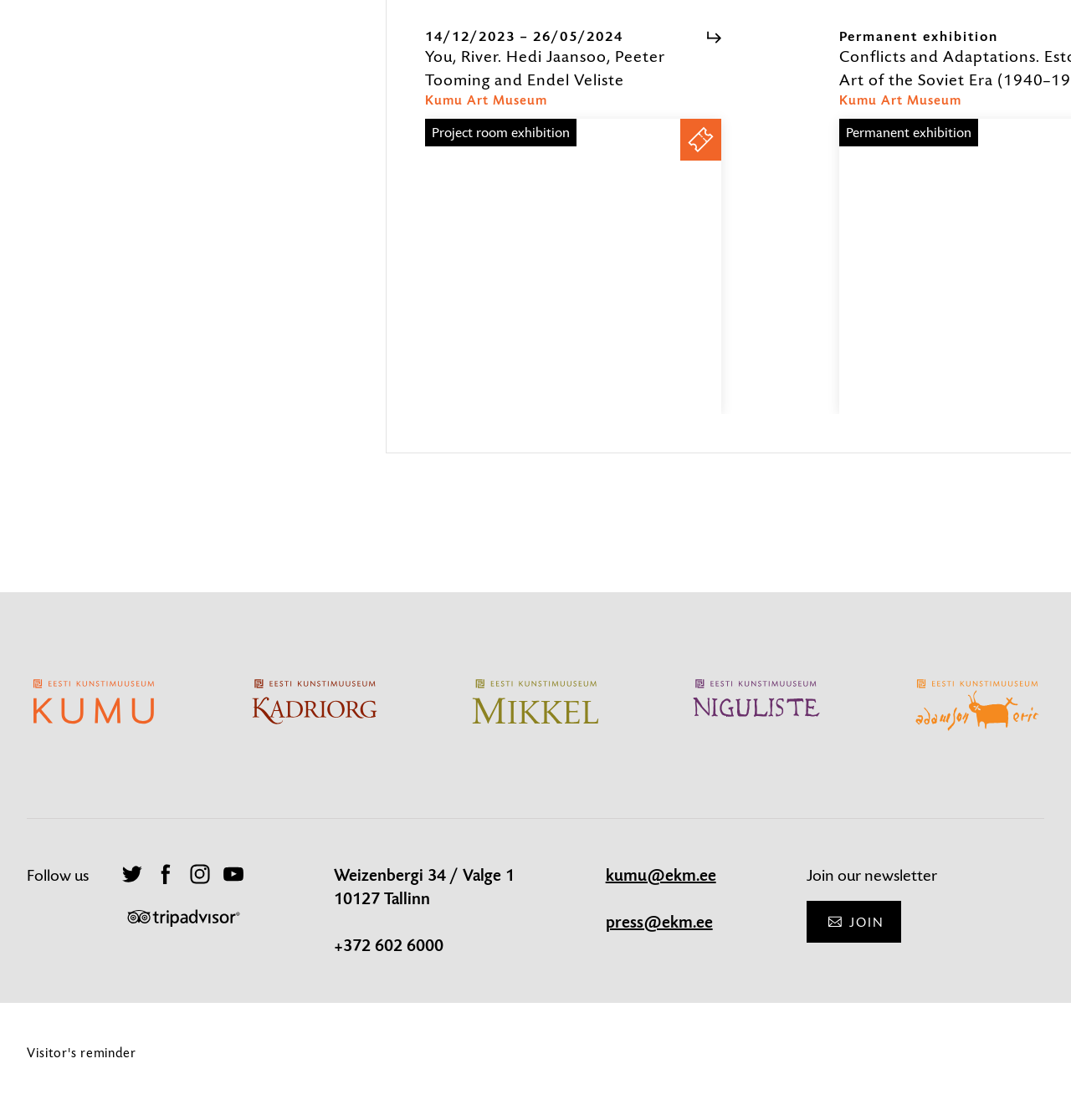What is the name of the exhibition?
Please analyze the image and answer the question with as much detail as possible.

The name of the exhibition can be found in the heading element with the text 'You, River. Hedi Jaansoo, Peeter Tooming and Endel Veliste 14/12/2023 – 26/05/2024'.